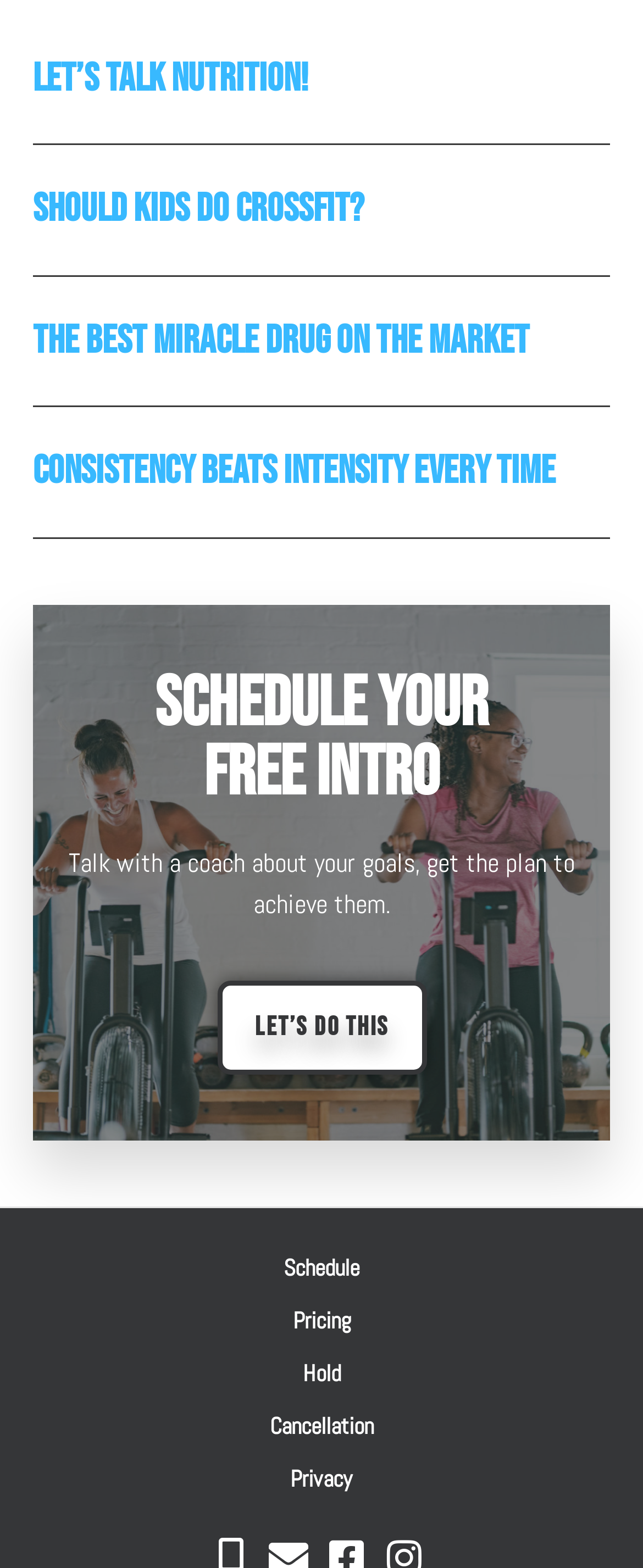Bounding box coordinates are specified in the format (top-left x, top-left y, bottom-right x, bottom-right y). All values are floating point numbers bounded between 0 and 1. Please provide the bounding box coordinate of the region this sentence describes: Consistency Beats Intensity Every Time

[0.051, 0.285, 0.864, 0.316]